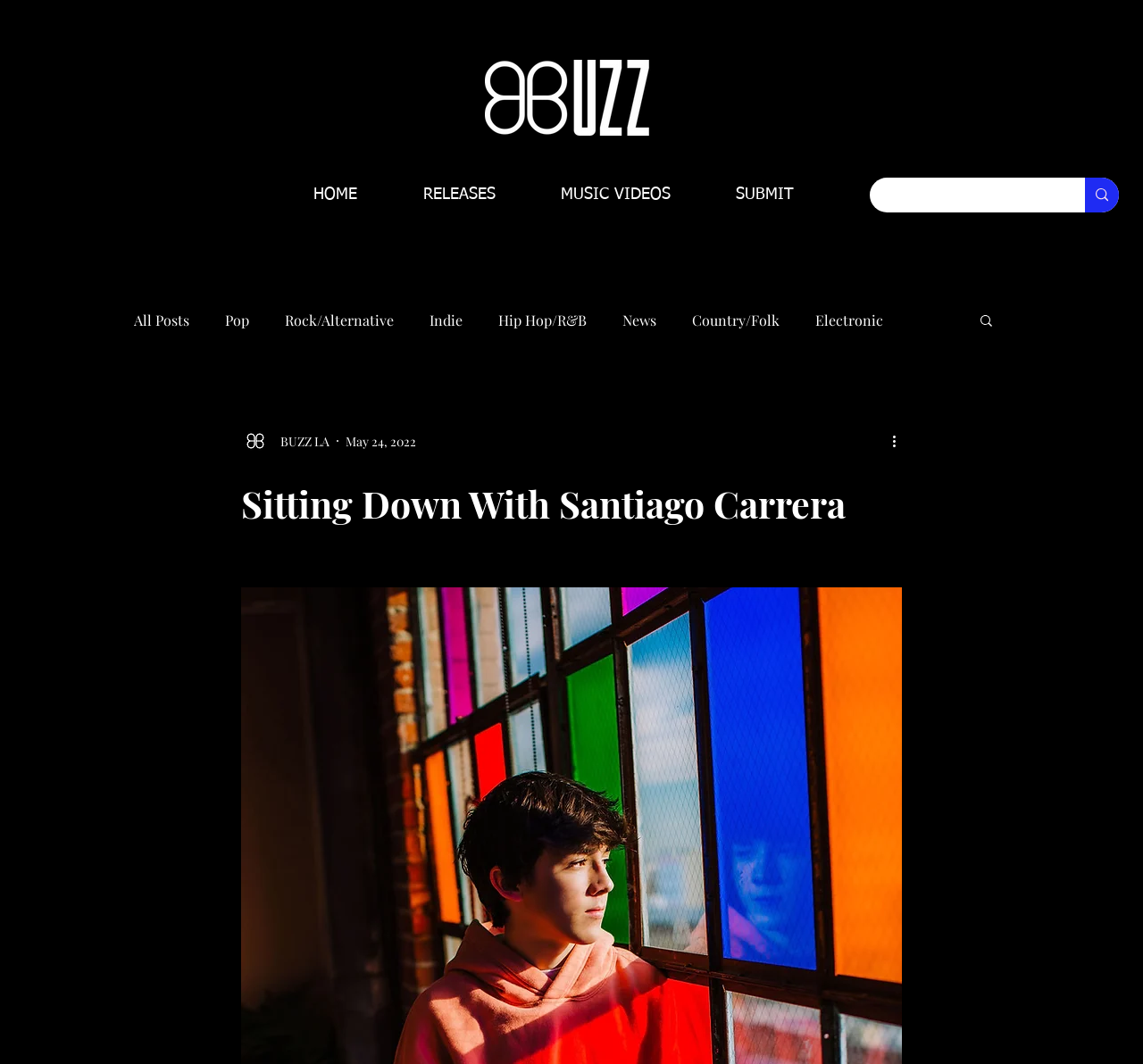Select the bounding box coordinates of the element I need to click to carry out the following instruction: "View All Posts".

[0.117, 0.292, 0.166, 0.309]